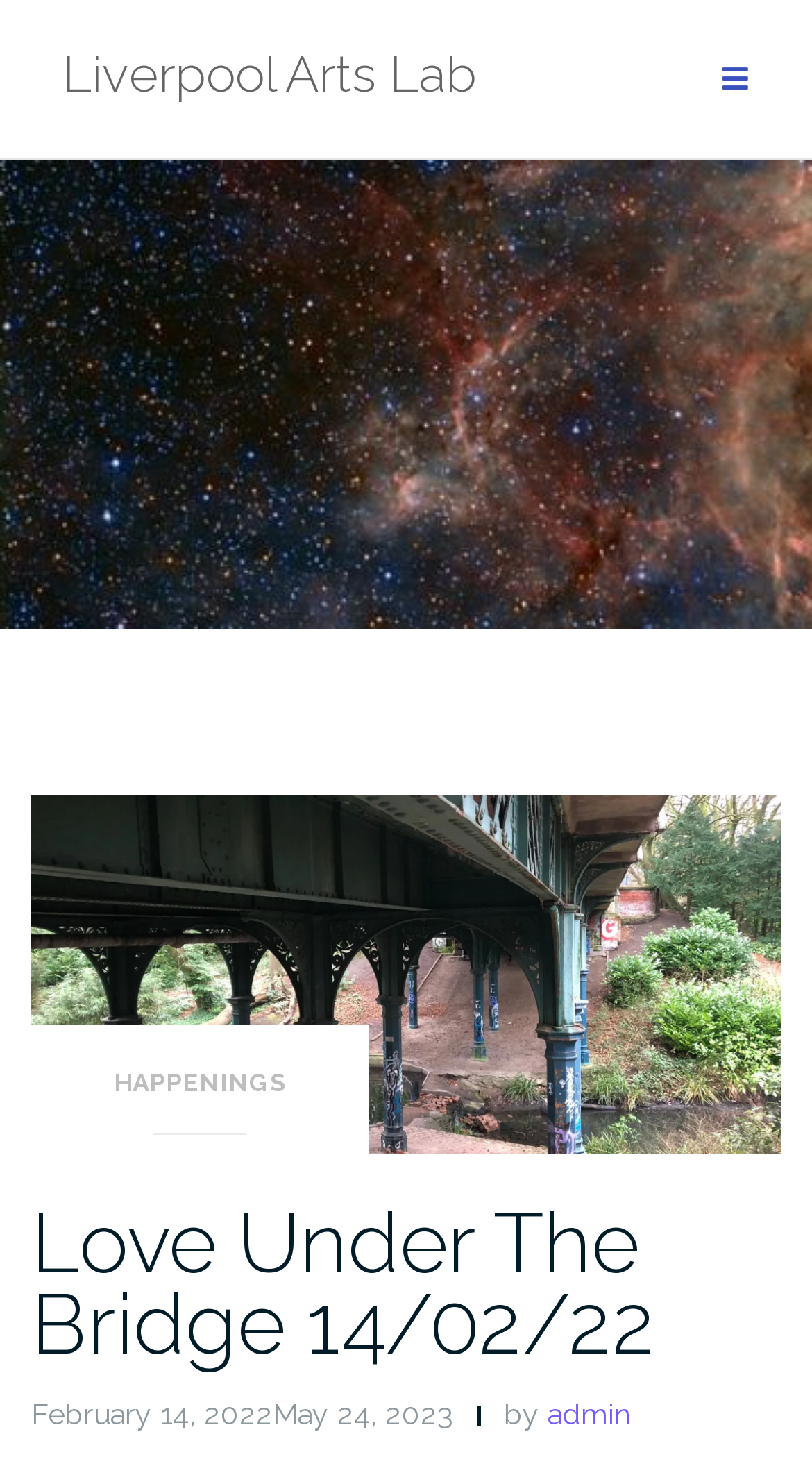Who is the author of the article?
Using the image as a reference, give an elaborate response to the question.

I found the author of the article by looking at the text 'by admin' which is located at the bottom of the webpage. The word 'by' indicates that the following text is the author's name.